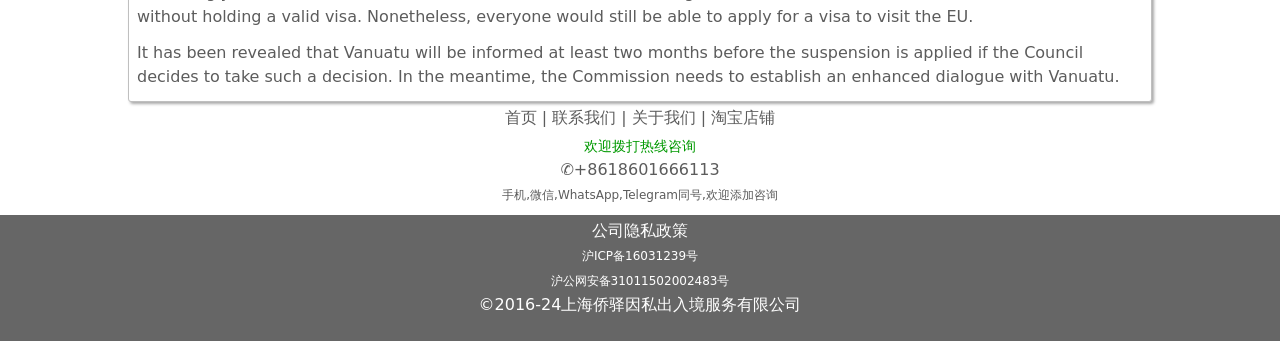What is the license number of the company?
Carefully analyze the image and provide a thorough answer to the question.

The license number can be found at the bottom of the webpage, where it says '沪ICP备16031239号' (Shanghai ICP Reserve 16031239).